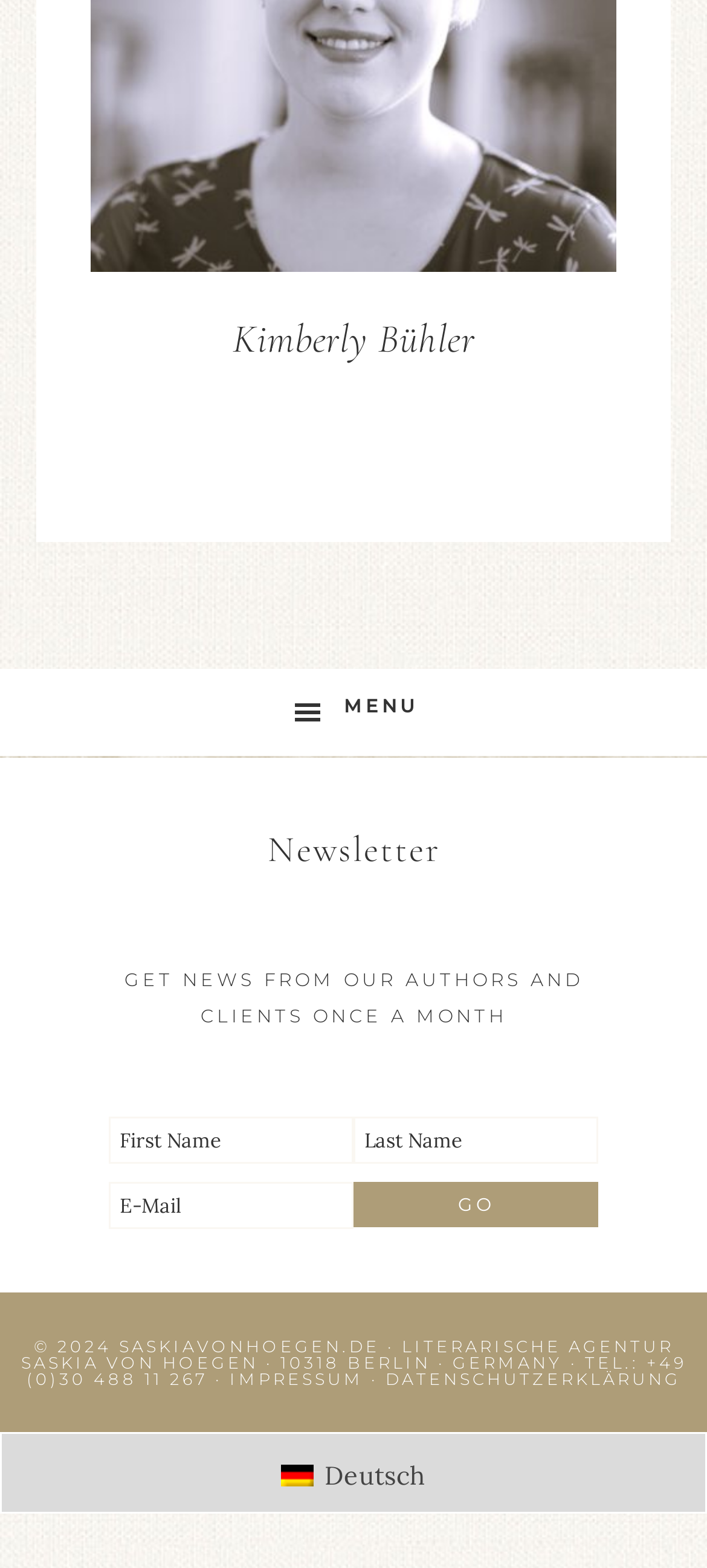Please identify the bounding box coordinates of the clickable region that I should interact with to perform the following instruction: "Click the MENU button". The coordinates should be expressed as four float numbers between 0 and 1, i.e., [left, top, right, bottom].

[0.0, 0.427, 1.0, 0.483]